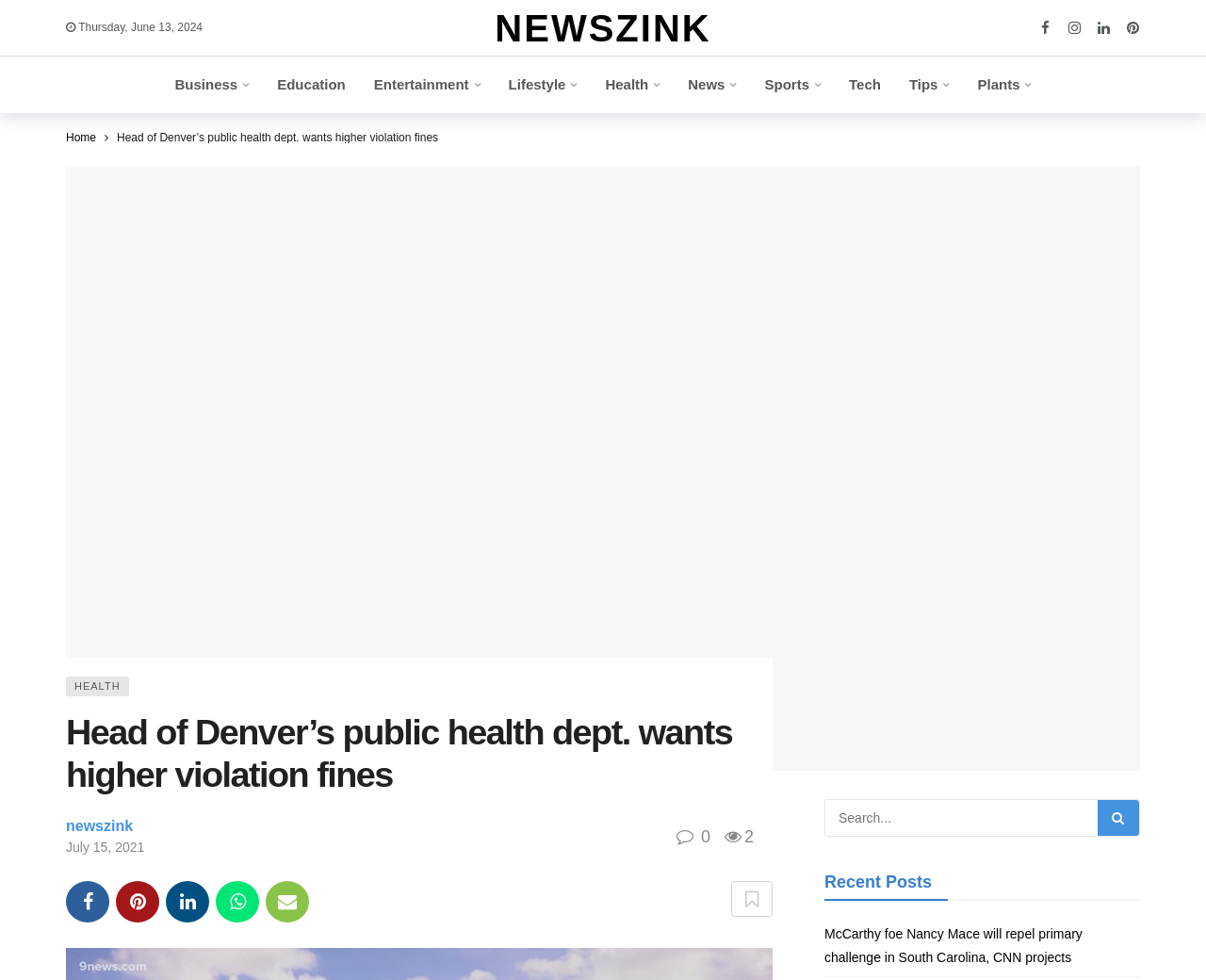Please identify the bounding box coordinates of the element's region that should be clicked to execute the following instruction: "Click on the NEWSZINK link". The bounding box coordinates must be four float numbers between 0 and 1, i.e., [left, top, right, bottom].

[0.41, 0.009, 0.59, 0.048]